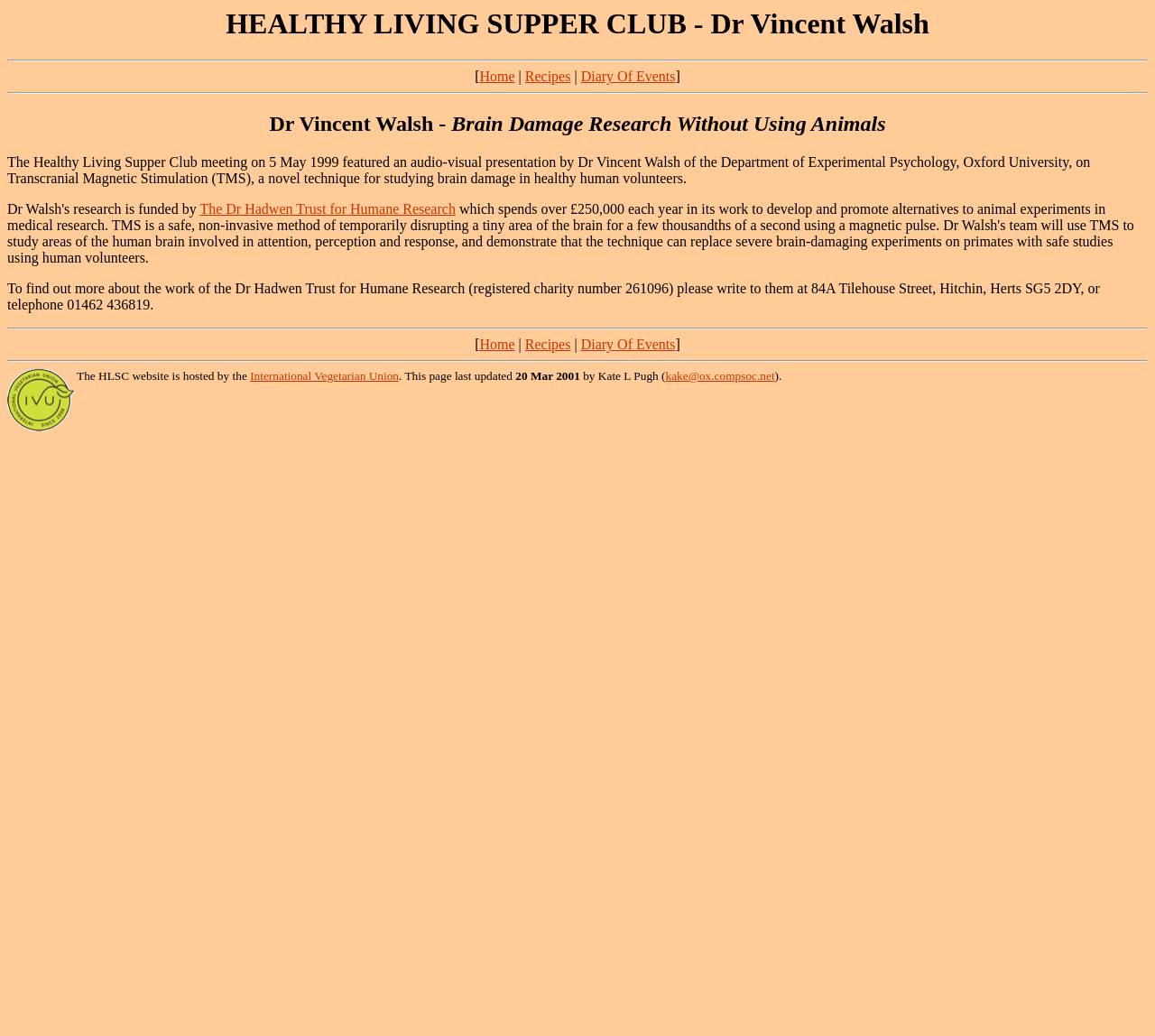Please identify the bounding box coordinates of the element's region that should be clicked to execute the following instruction: "Learn more about the Dr Hadwen Trust for Humane Research". The bounding box coordinates must be four float numbers between 0 and 1, i.e., [left, top, right, bottom].

[0.173, 0.194, 0.394, 0.209]